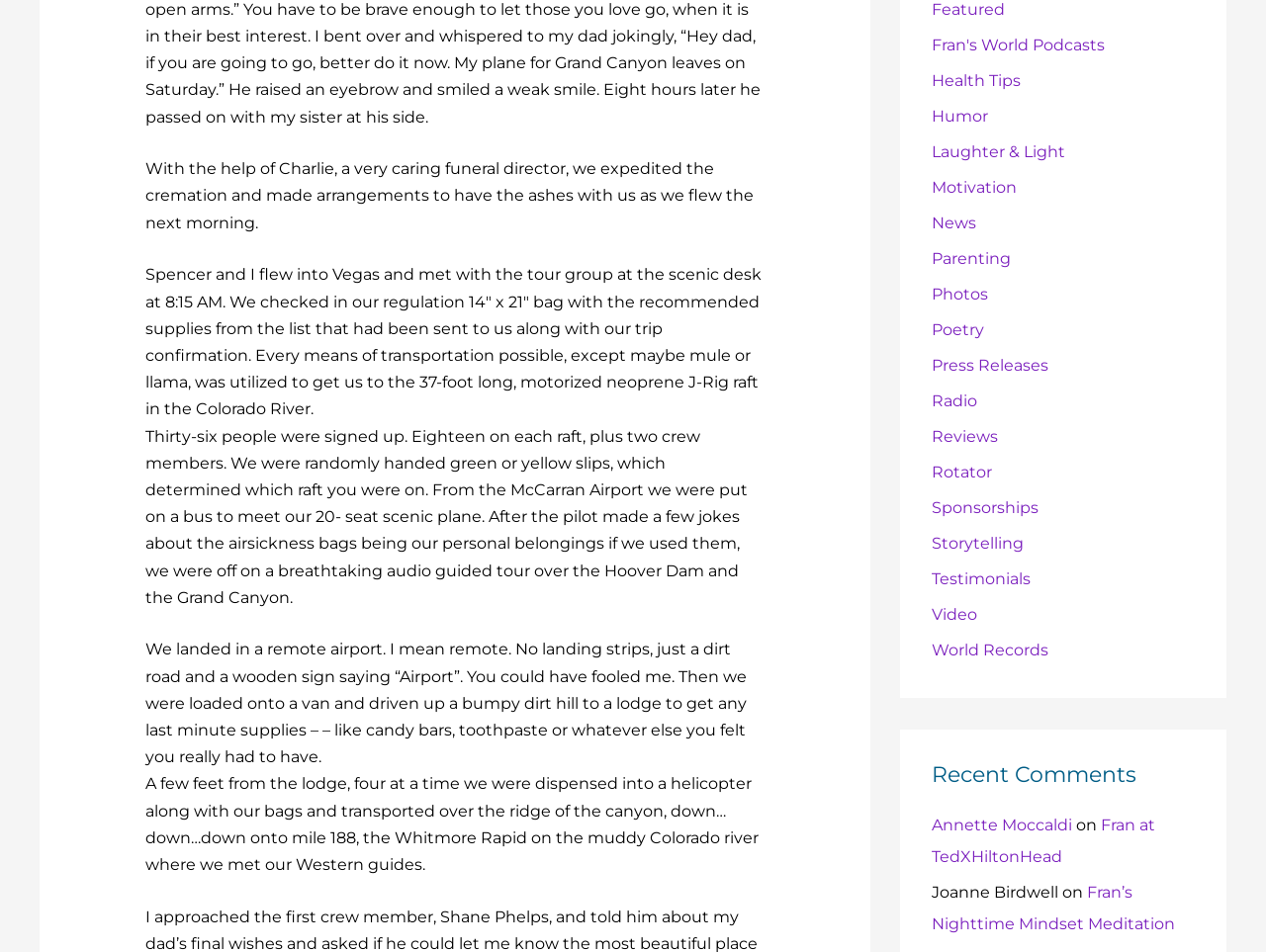Please specify the coordinates of the bounding box for the element that should be clicked to carry out this instruction: "Submit a comment". The coordinates must be four float numbers between 0 and 1, formatted as [left, top, right, bottom].

None